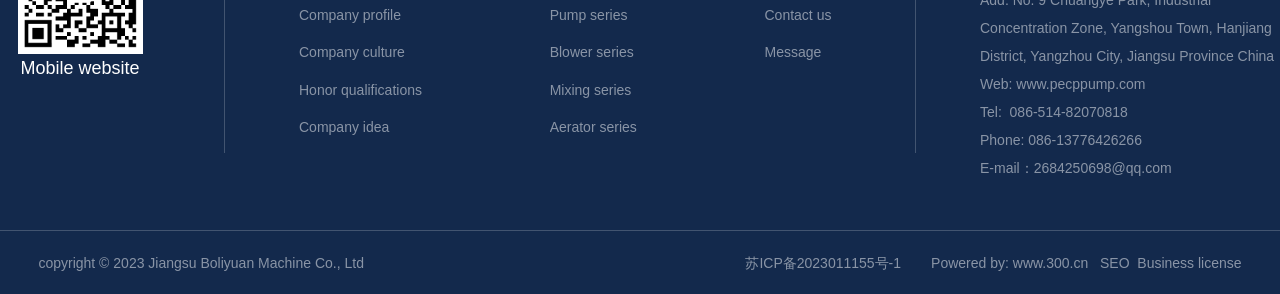What is the company's phone number?
Look at the image and answer the question using a single word or phrase.

086-13776426266